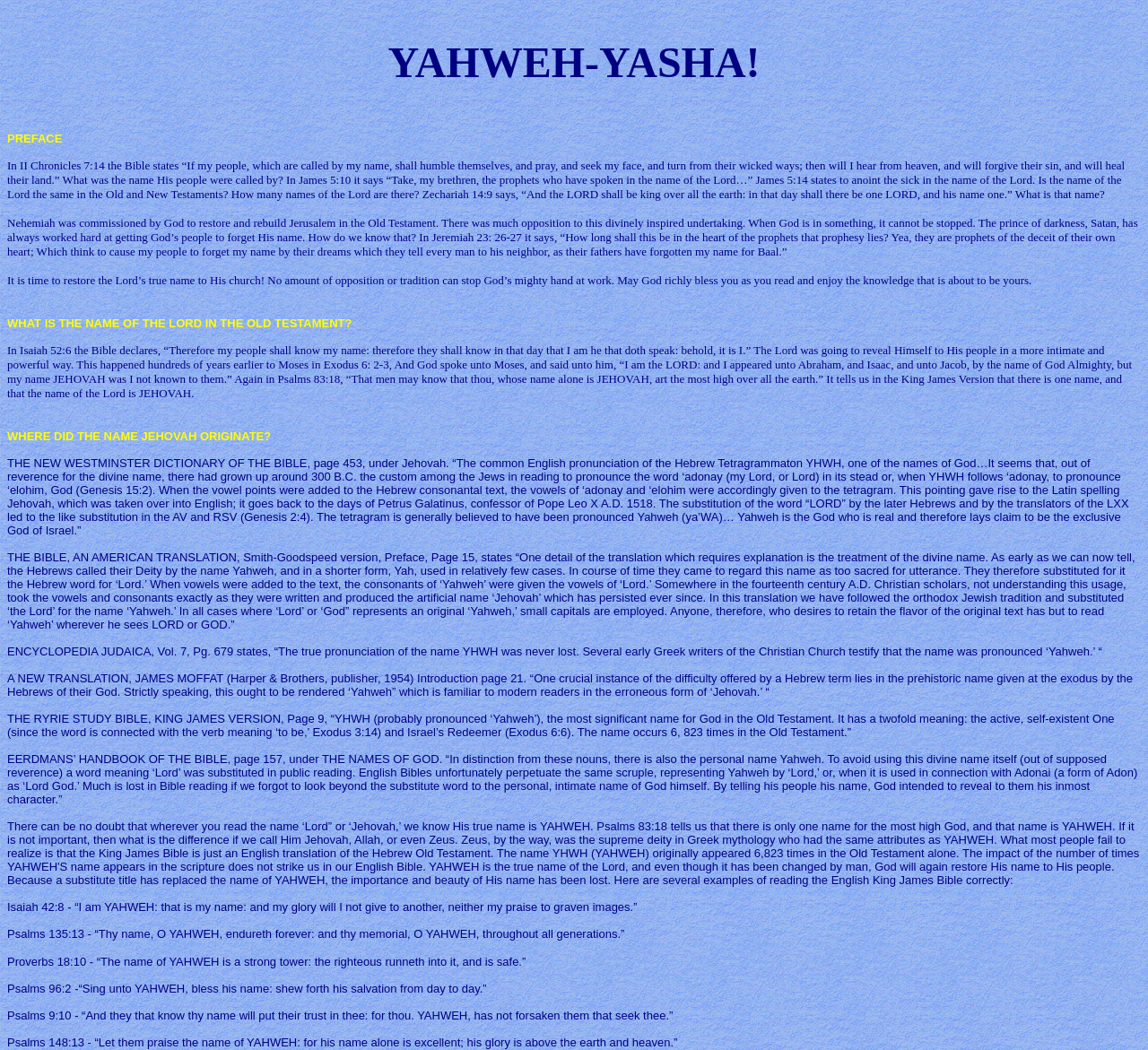Produce a meticulous description of the webpage.

The webpage is about the true name of the Lord, specifically focusing on the name "YAHWEH" or "JEHOVAH". At the top of the page, there is a brief title "True Name of the Lord" followed by a small non-descriptive text element. Below this, there is a prominent heading "YAHWEH-YASHA!".

The main content of the page is divided into several sections, each with a clear heading. The first section, "PREFACE", discusses the importance of knowing the name of the Lord, citing biblical verses such as II Chronicles 7:14 and James 5:10. This section is followed by a passage about Nehemiah's commission to restore and rebuild Jerusalem, highlighting the opposition he faced and the importance of remembering God's name.

The next section, "WHAT IS THE NAME OF THE LORD IN THE OLD TESTAMENT?", explores the revelation of God's name to Moses in Exodus 6:2-3 and its significance in the Bible. This is followed by a series of sections that delve into the origin and history of the name "JEHOVAH", citing various sources such as "THE NEW WESTMINSTER DICTIONARY OF THE BIBLE", "THE BIBLE, AN AMERICAN TRANSLATION", and "ENCYCLOPEDIA JUDAICA".

The page also features several quotes from biblical scholars and theologians, including James Moffat and Charles Ryrie, discussing the significance and pronunciation of the name "YAHWEH". These quotes are interspersed with biblical verses that emphasize the importance of knowing and honoring God's name, such as Isaiah 42:8, Psalms 135:13, and Proverbs 18:10.

Throughout the page, the text is densely packed, with minimal whitespace between sections. The overall layout is straightforward, with clear headings and a focus on conveying information about the true name of the Lord.